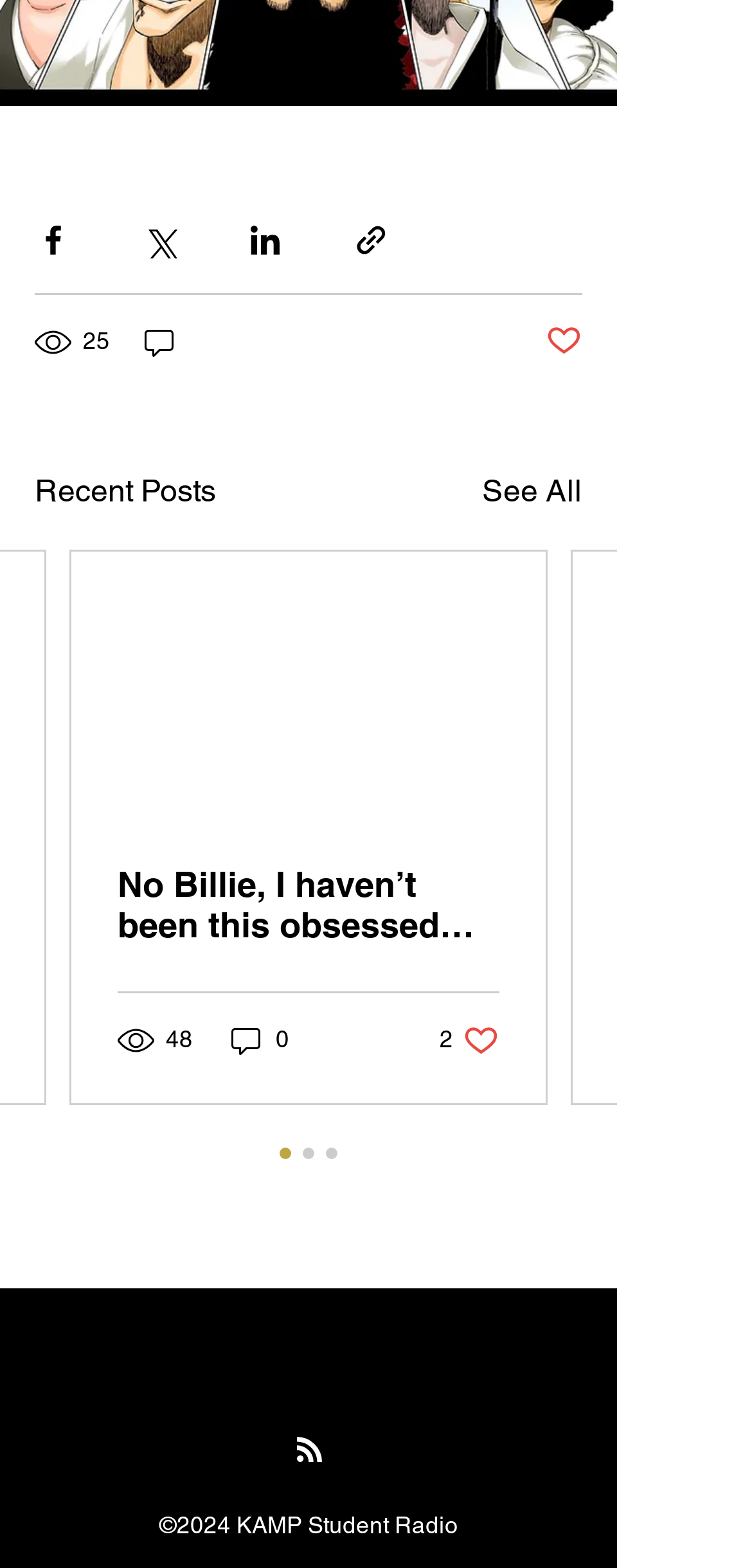What is the title of the section above the first post?
Look at the image and provide a detailed response to the question.

The title of the section above the first post can be found by looking at the heading element, which reads 'Recent Posts'.